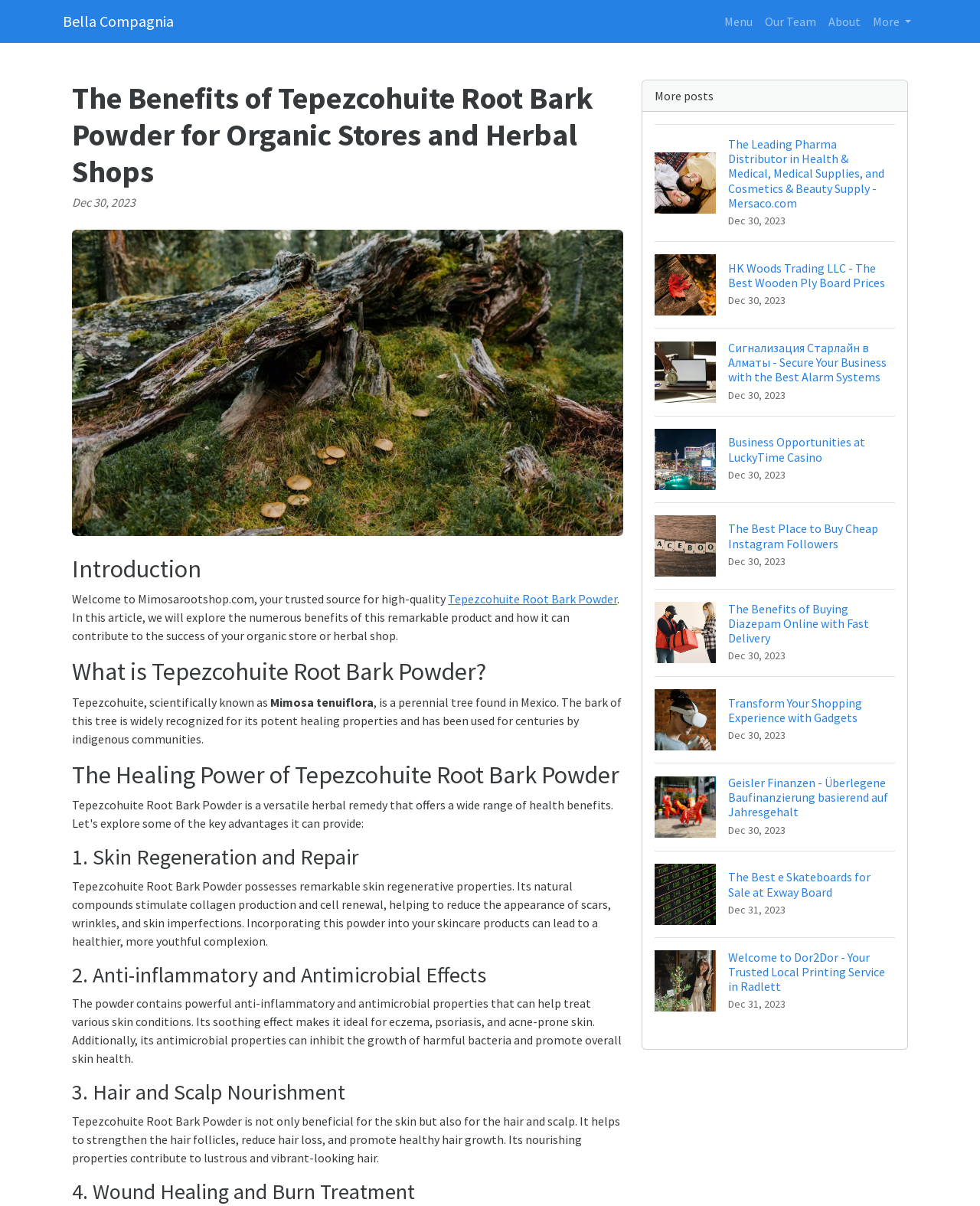What is the scientific name of Tepezcohuite?
By examining the image, provide a one-word or phrase answer.

Mimosa tenuiflora